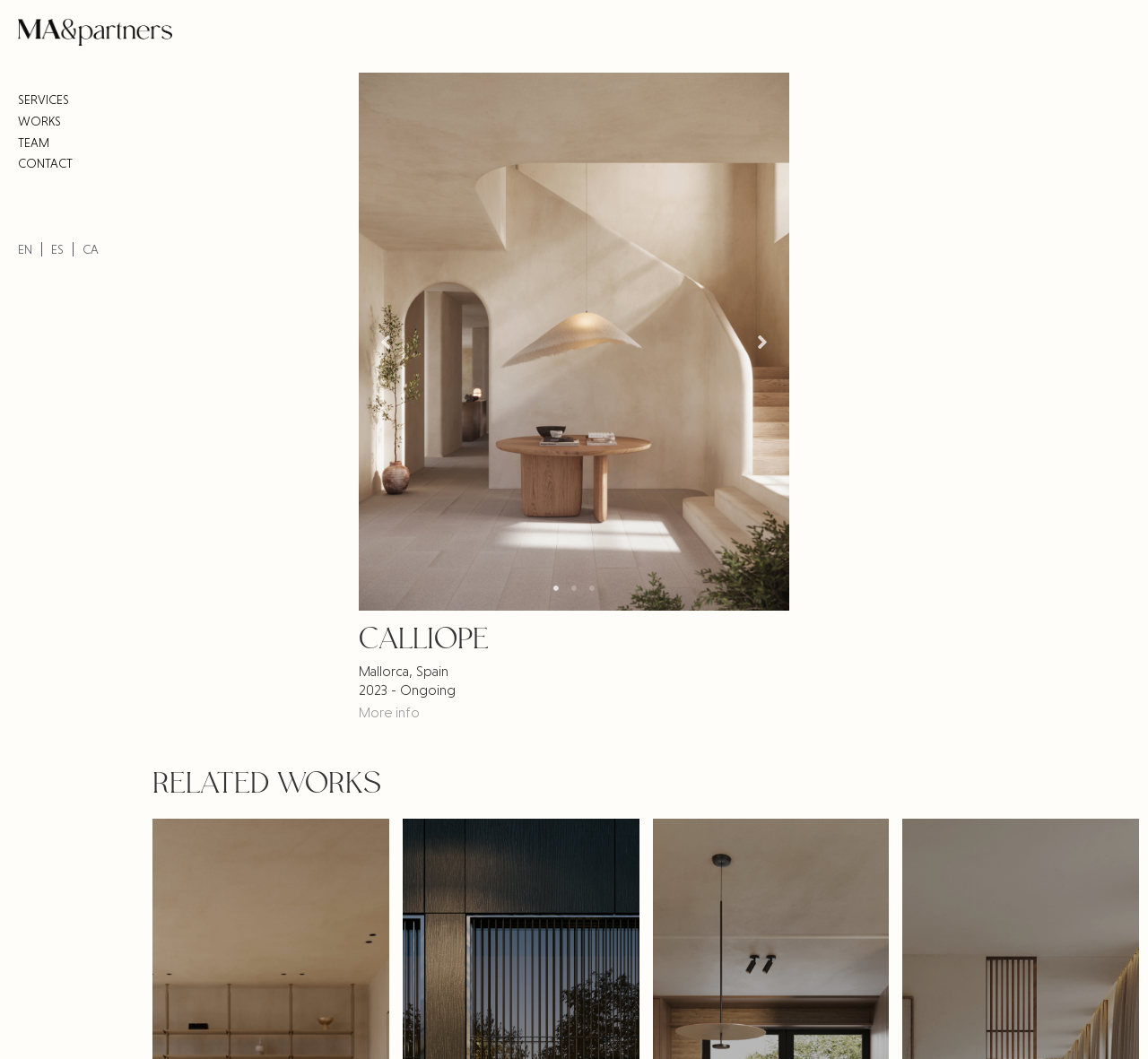Please identify the bounding box coordinates of the element I should click to complete this instruction: 'Click the 'GOVT. AGENCY HELP' button'. The coordinates should be given as four float numbers between 0 and 1, like this: [left, top, right, bottom].

None